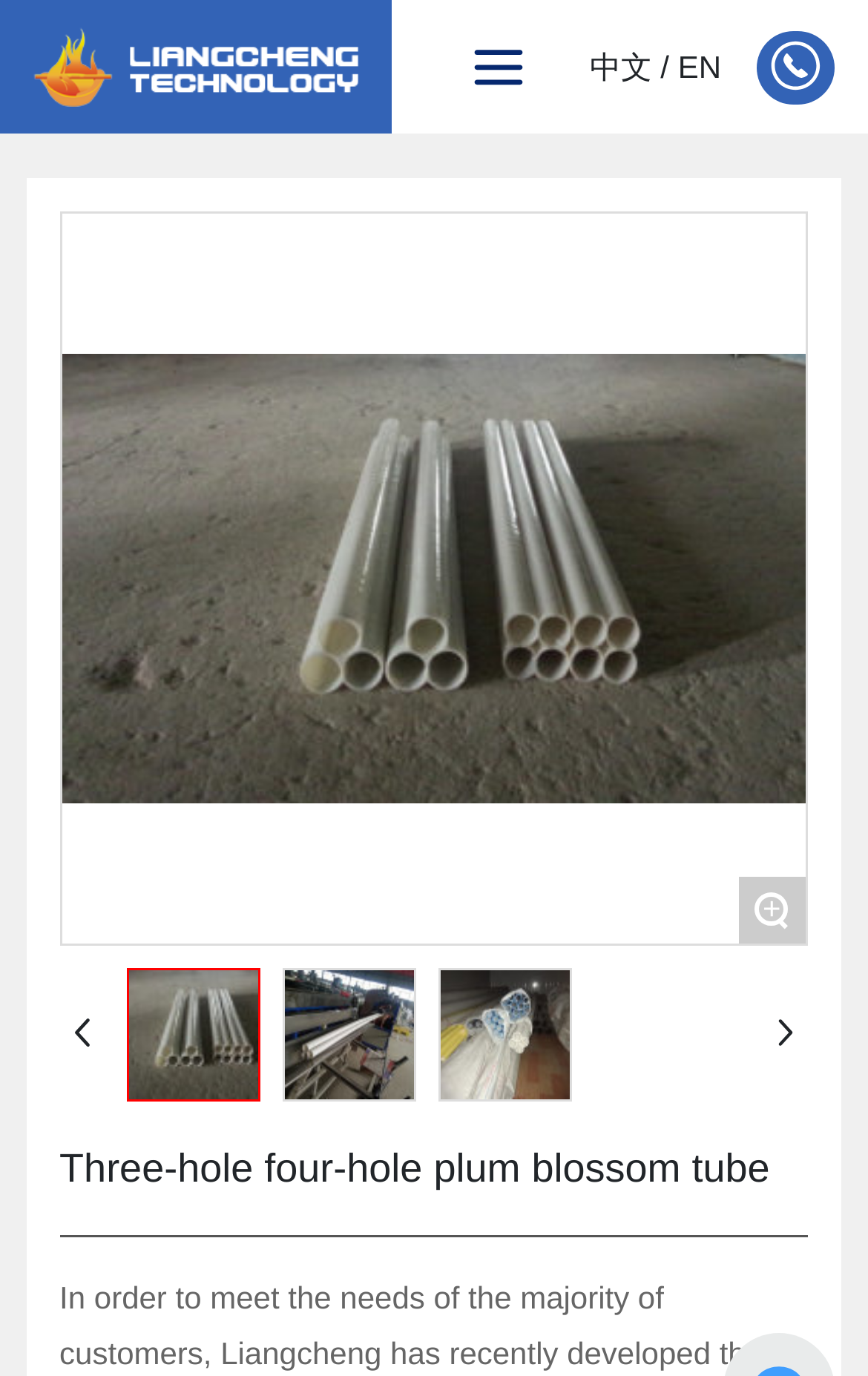How many images are there below the main image?
We need a detailed and exhaustive answer to the question. Please elaborate.

There are three images located below the main image, with bounding box coordinates of [0.148, 0.705, 0.297, 0.799], [0.327, 0.705, 0.476, 0.799], and [0.507, 0.705, 0.656, 0.799] respectively.